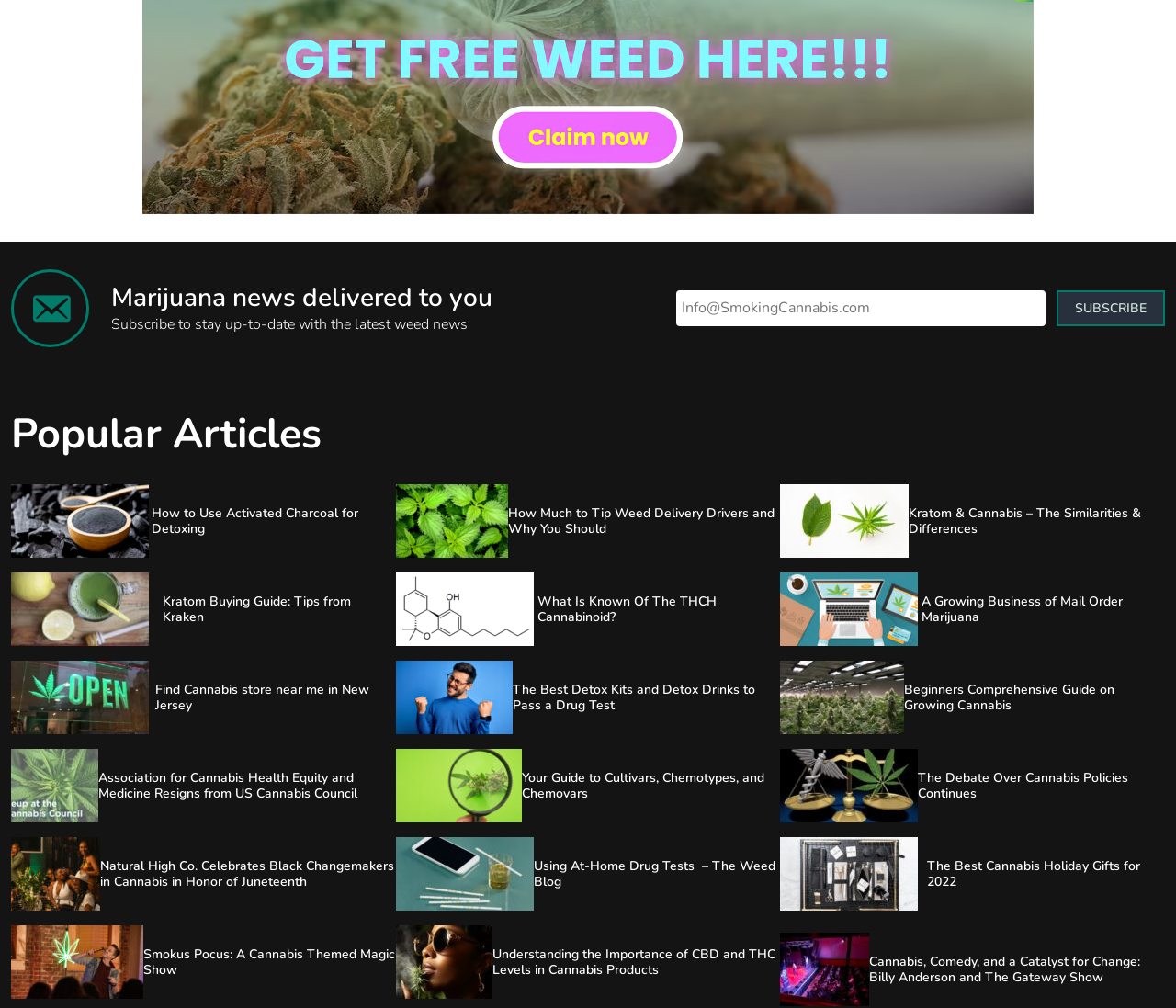Determine the bounding box coordinates of the clickable element to achieve the following action: 'Subscribe to the newsletter'. Provide the coordinates as four float values between 0 and 1, formatted as [left, top, right, bottom].

[0.898, 0.288, 0.991, 0.324]